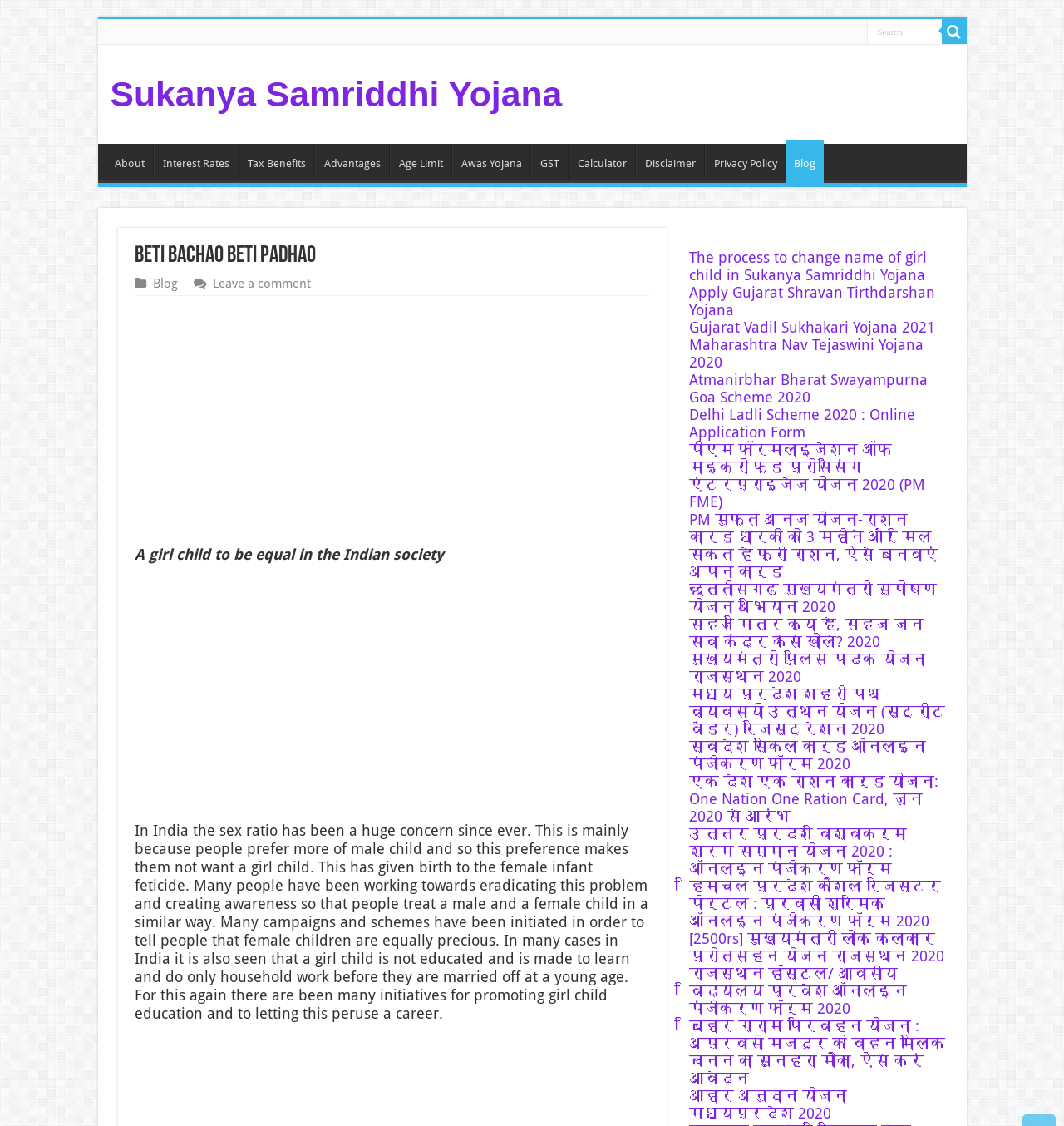Identify the bounding box coordinates necessary to click and complete the given instruction: "Read about the importance of girl child education".

[0.126, 0.73, 0.609, 0.908]